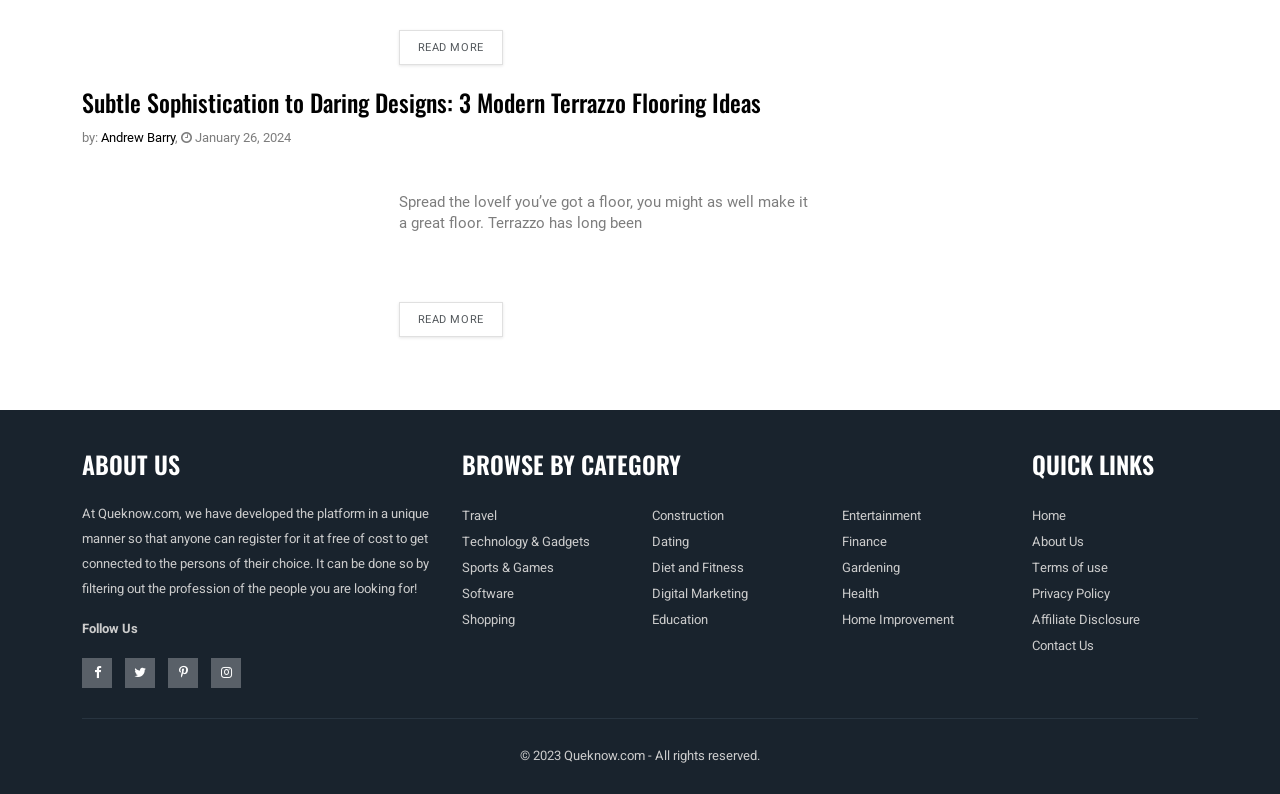Find the bounding box coordinates of the area to click in order to follow the instruction: "Browse by category: Travel".

[0.361, 0.638, 0.388, 0.662]